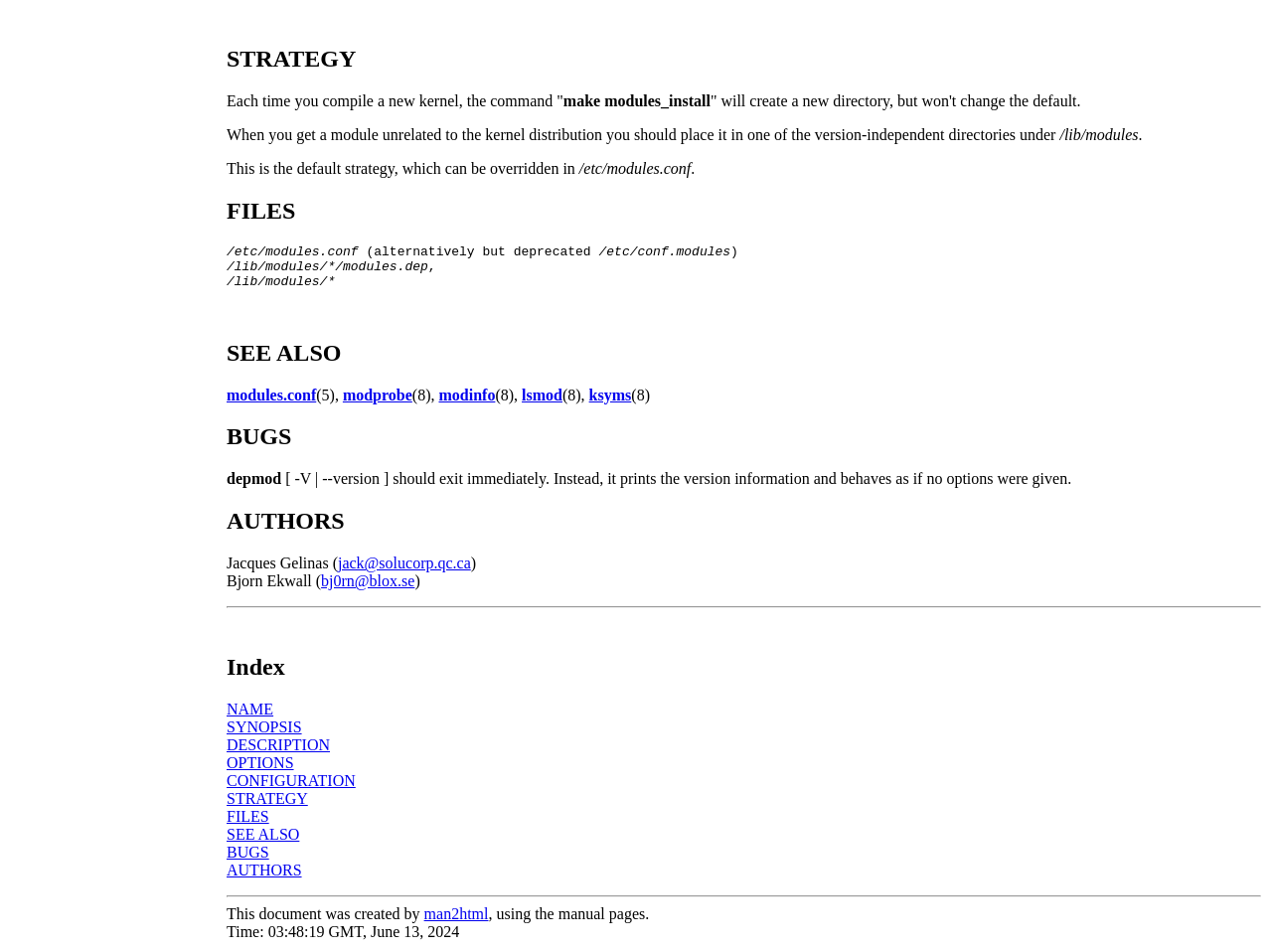Please identify the bounding box coordinates of the area that needs to be clicked to follow this instruction: "view the 'SEE ALSO' section".

[0.178, 0.357, 0.991, 0.385]